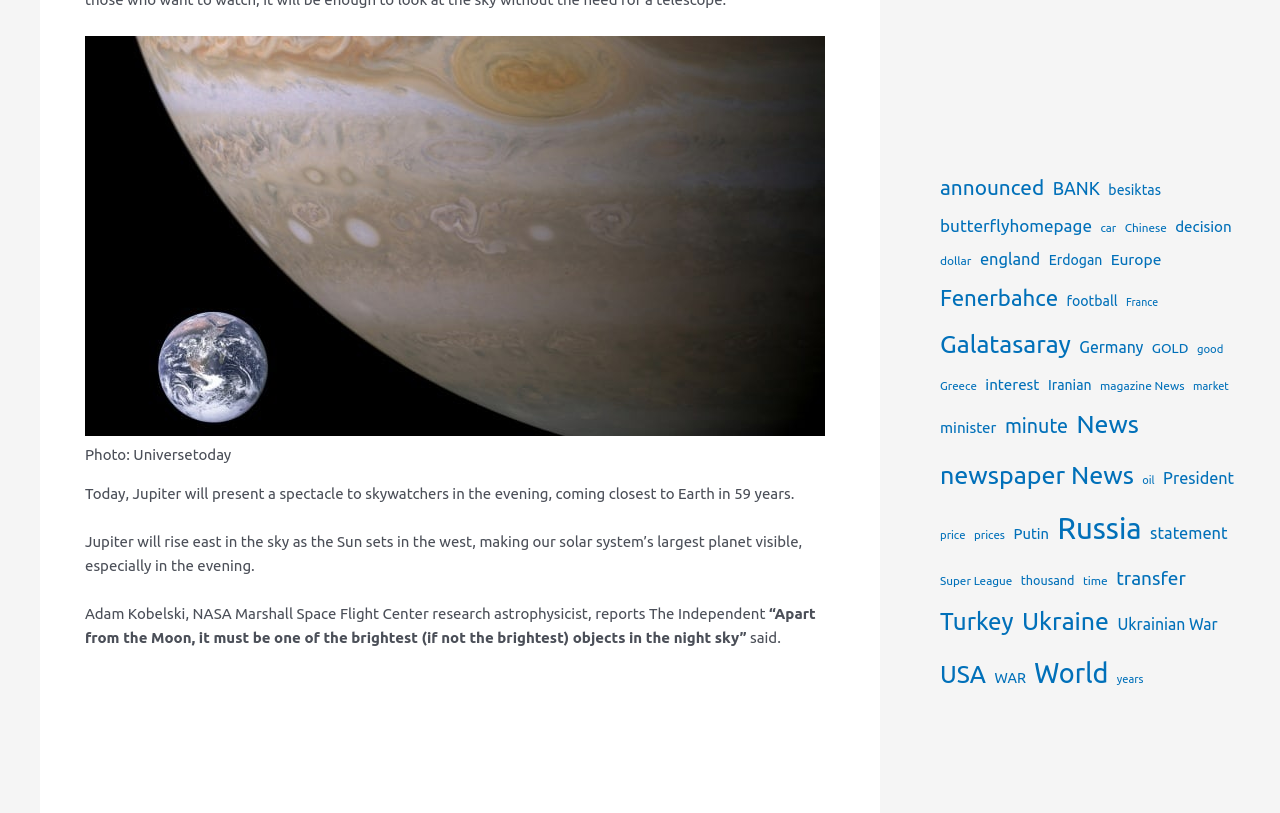What is the brightest object in the night sky?
Please answer the question with a detailed and comprehensive explanation.

According to the quote, 'Apart from the Moon, it must be one of the brightest (if not the brightest) objects in the night sky.' This implies that Jupiter is one of the brightest objects in the night sky, possibly the brightest.